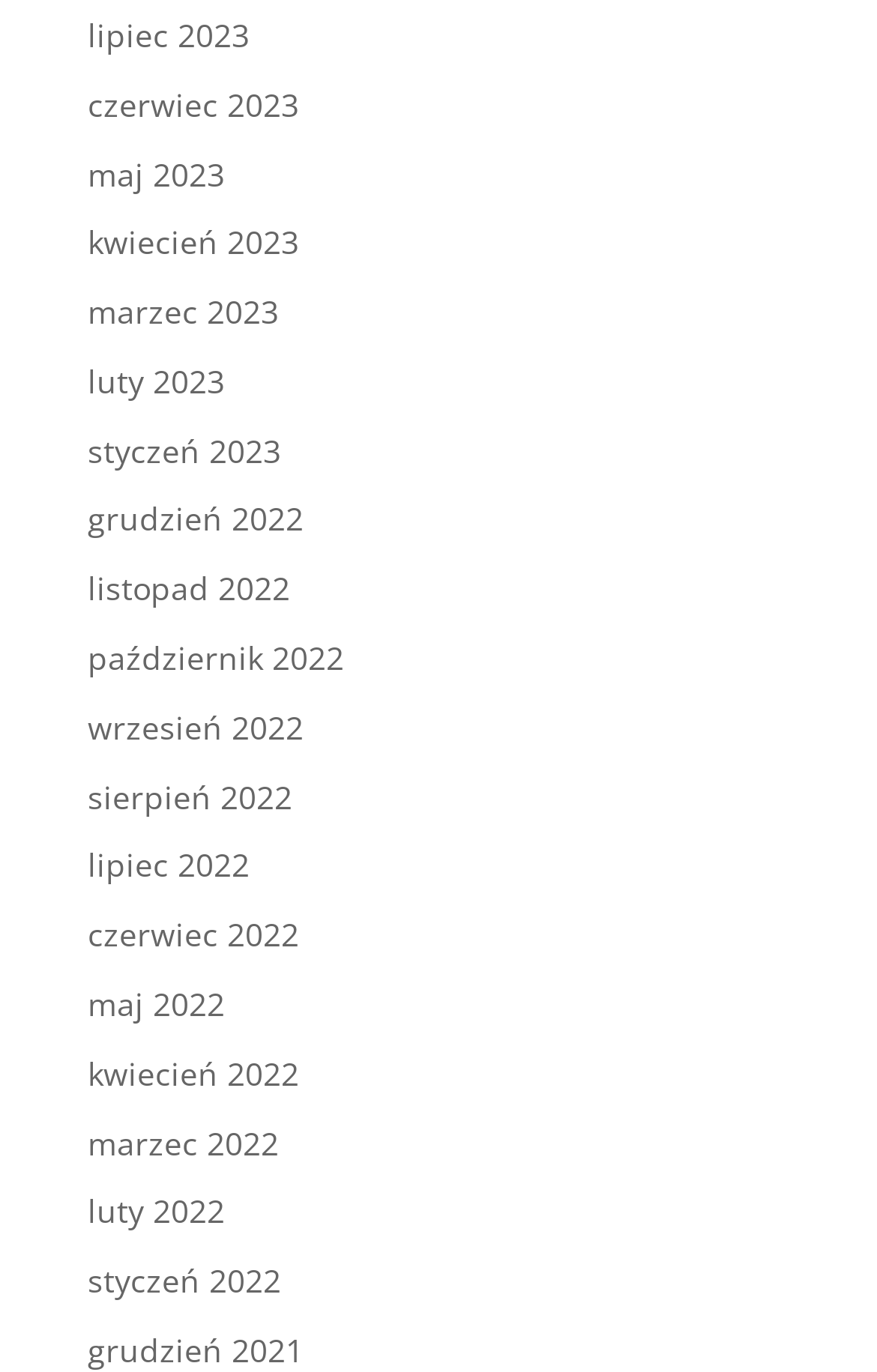What is the earliest month listed on the webpage?
Provide a one-word or short-phrase answer based on the image.

grudzień 2021